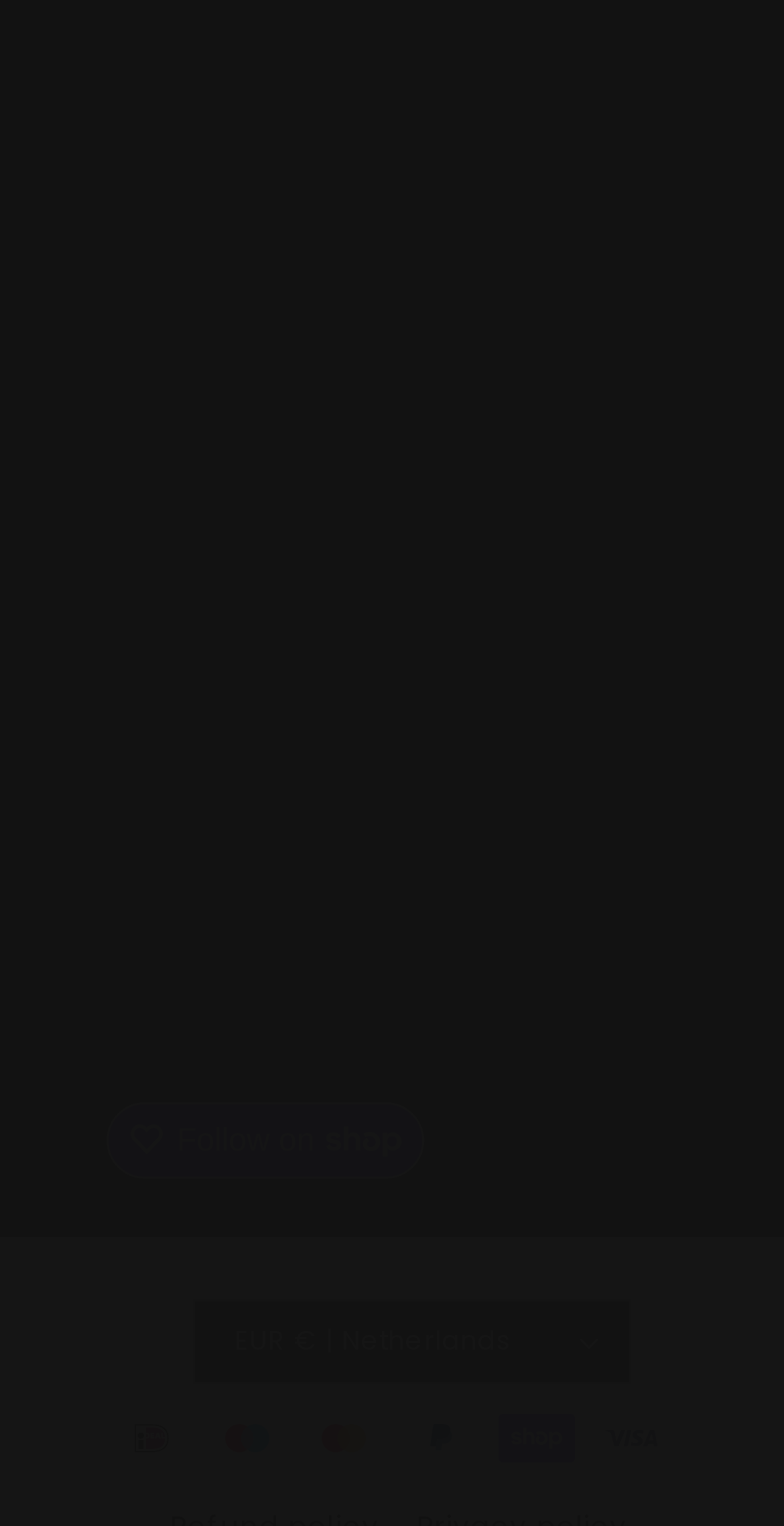Show the bounding box coordinates for the element that needs to be clicked to execute the following instruction: "Follow on Facebook". Provide the coordinates in the form of four float numbers between 0 and 1, i.e., [left, top, right, bottom].

[0.069, 0.293, 0.182, 0.351]